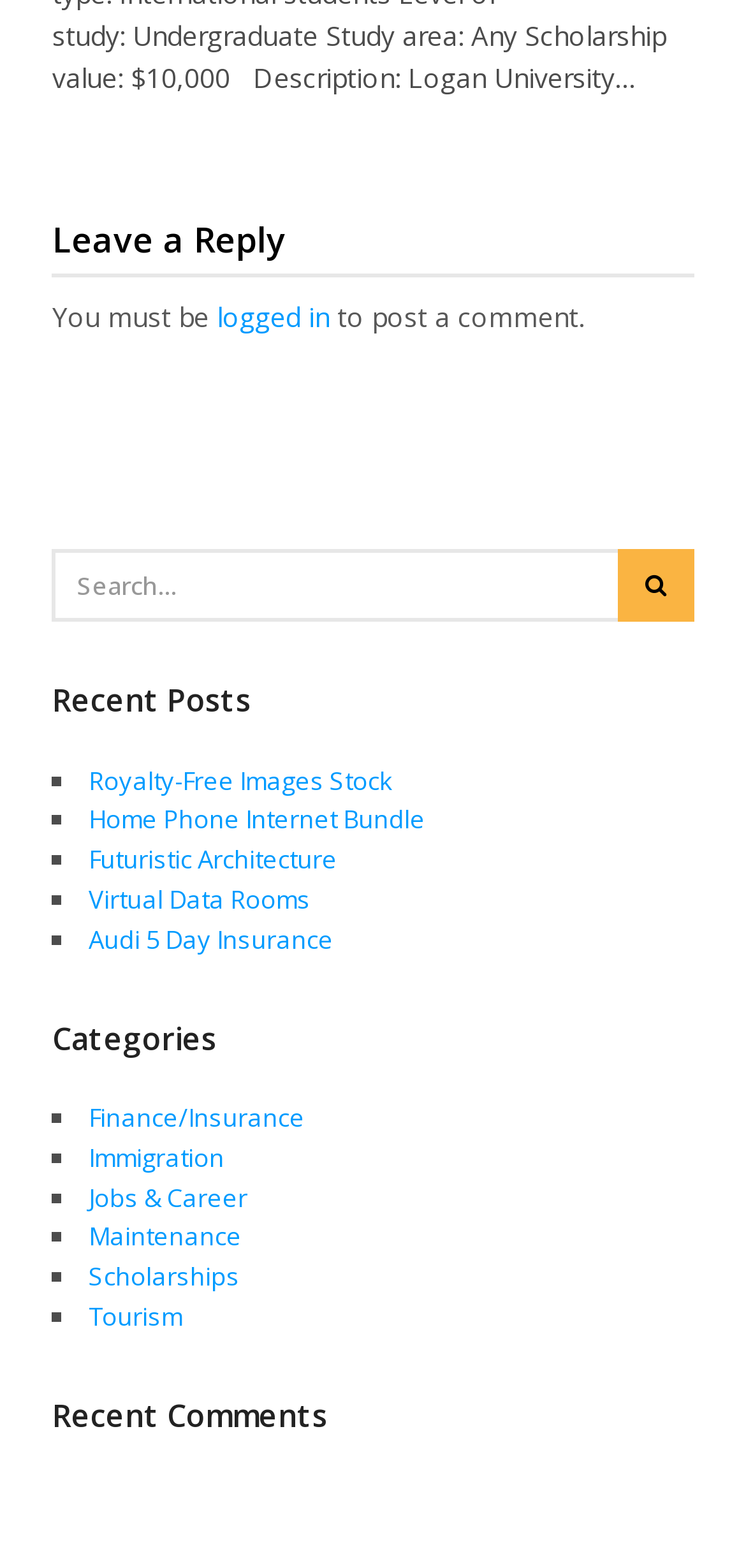Give a one-word or short phrase answer to the question: 
How many recent posts are listed?

5